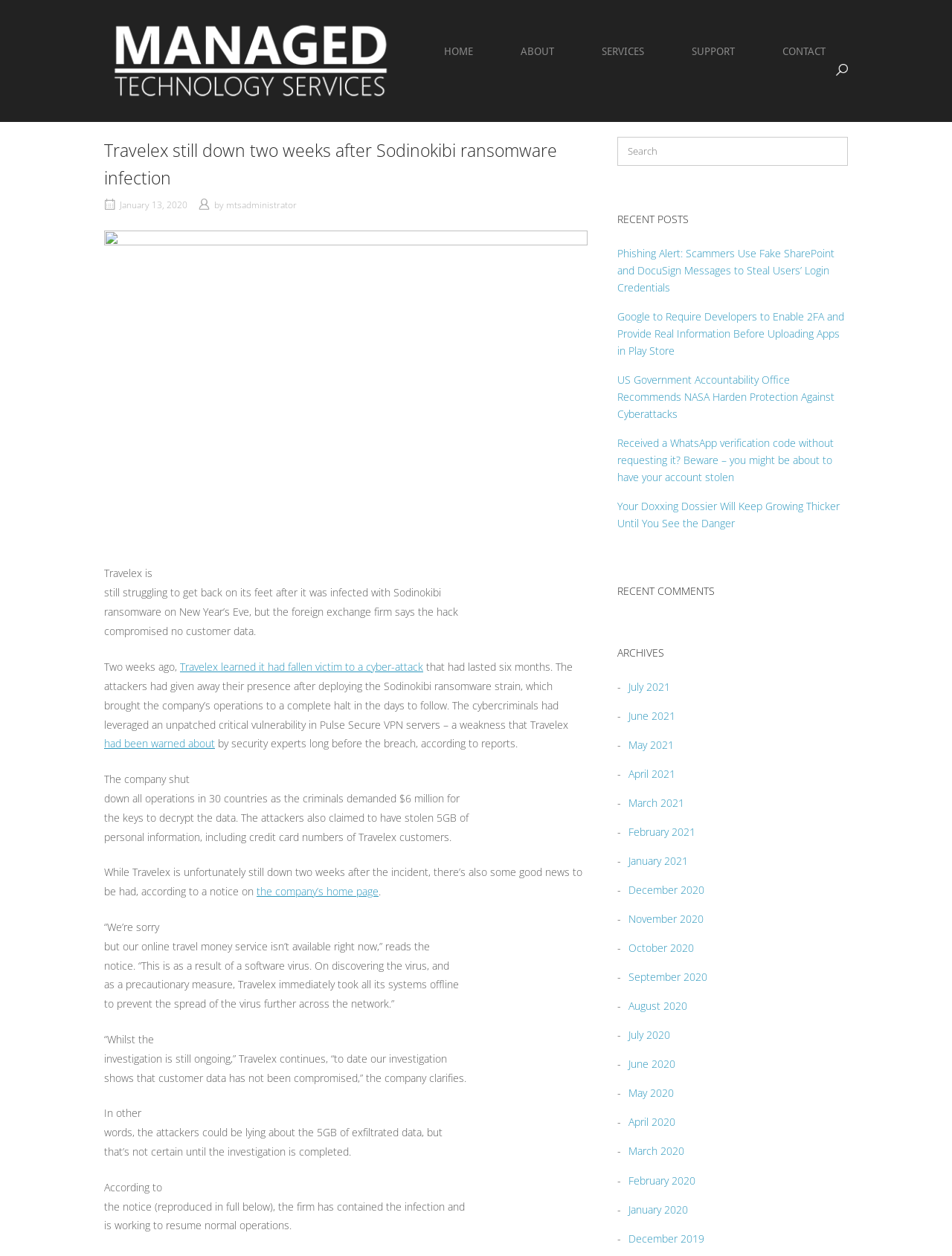How much did the attackers demand for the keys to decrypt the data?
Look at the image and answer with only one word or phrase.

$6 million